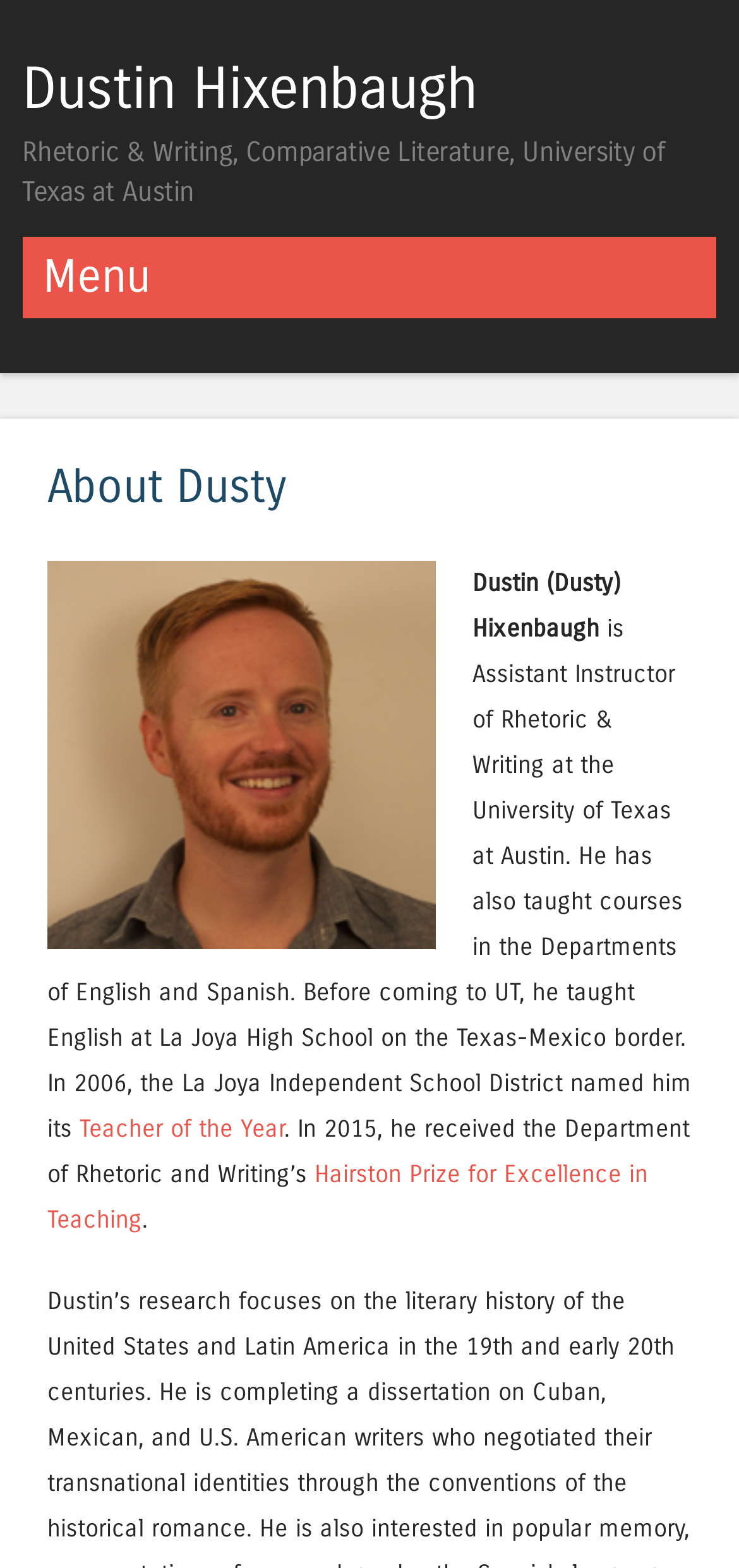What is the department where Dustin Hixenbaugh has also taught courses?
Provide an in-depth and detailed explanation in response to the question.

I found this information by reading the text under the heading 'About Dusty', which mentions that he has also taught courses in the Departments of English and Spanish.